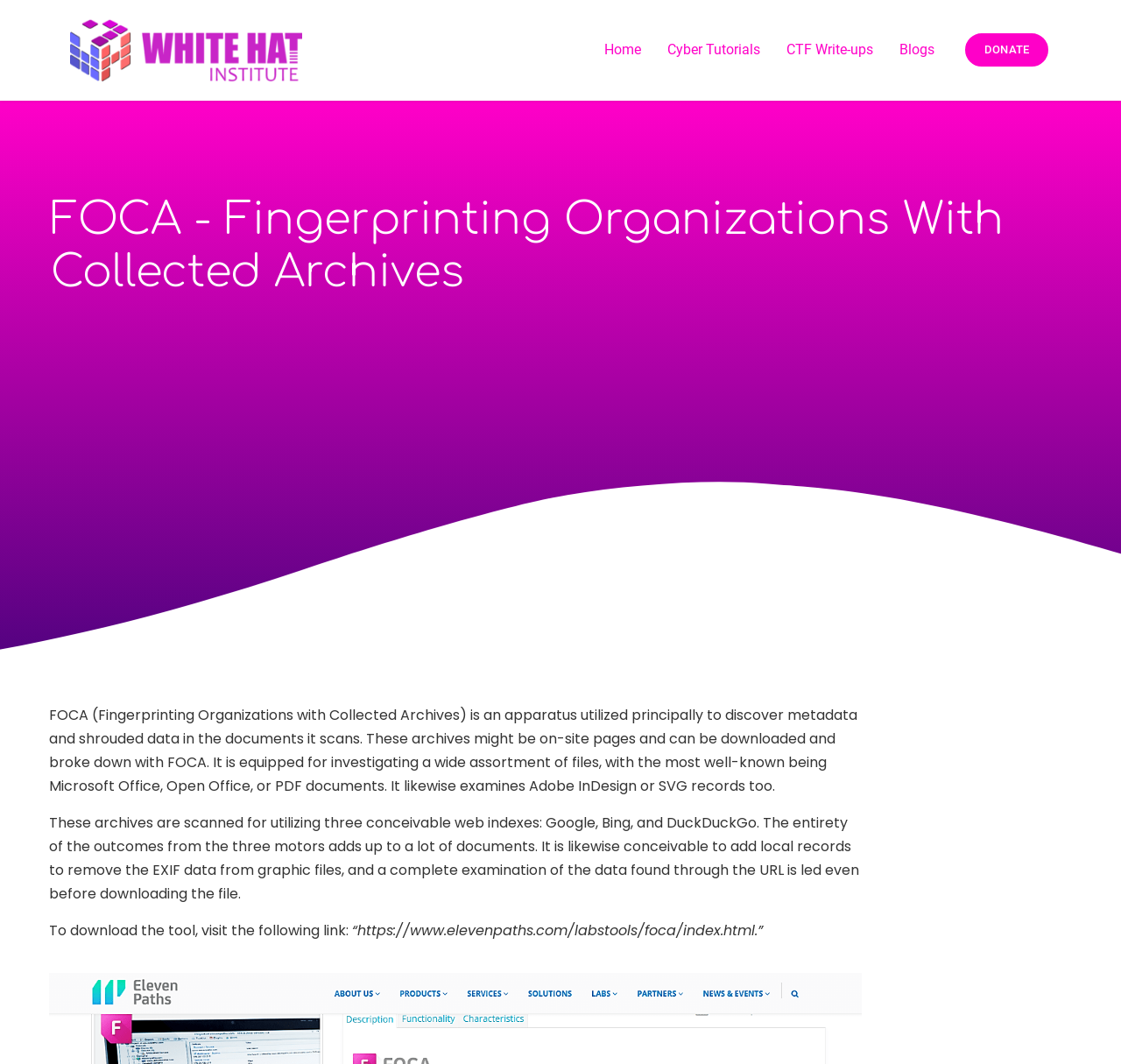Please give a one-word or short phrase response to the following question: 
Where can FOCA be downloaded from?

Elevenpaths.com